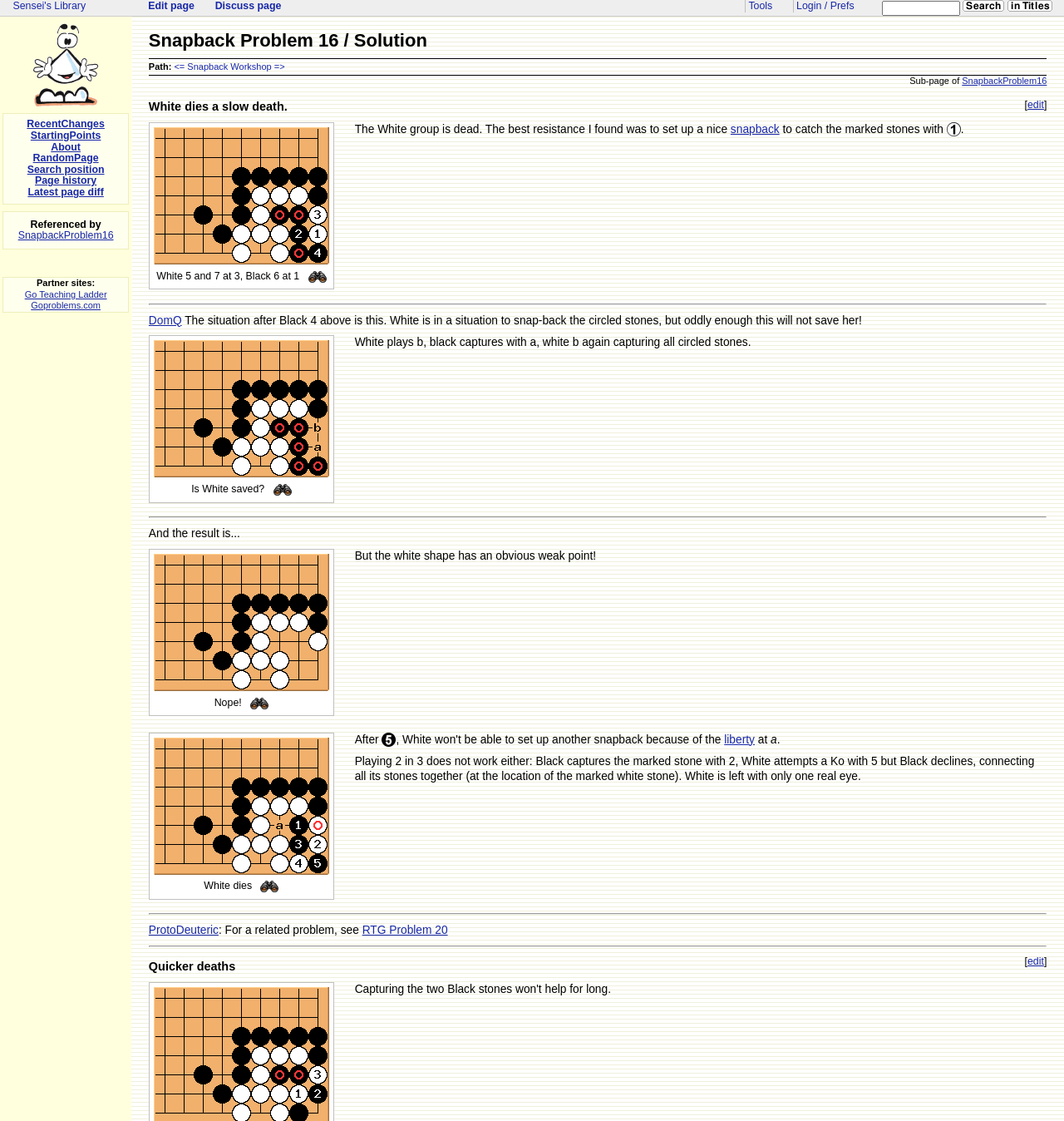What is the name of the problem being discussed?
Give a detailed response to the question by analyzing the screenshot.

The webpage is discussing a specific problem in the game of Go, which is identified as Snapback Problem 16. This can be inferred from the heading 'Snapback Problem 16 / Solution' at the top of the page.